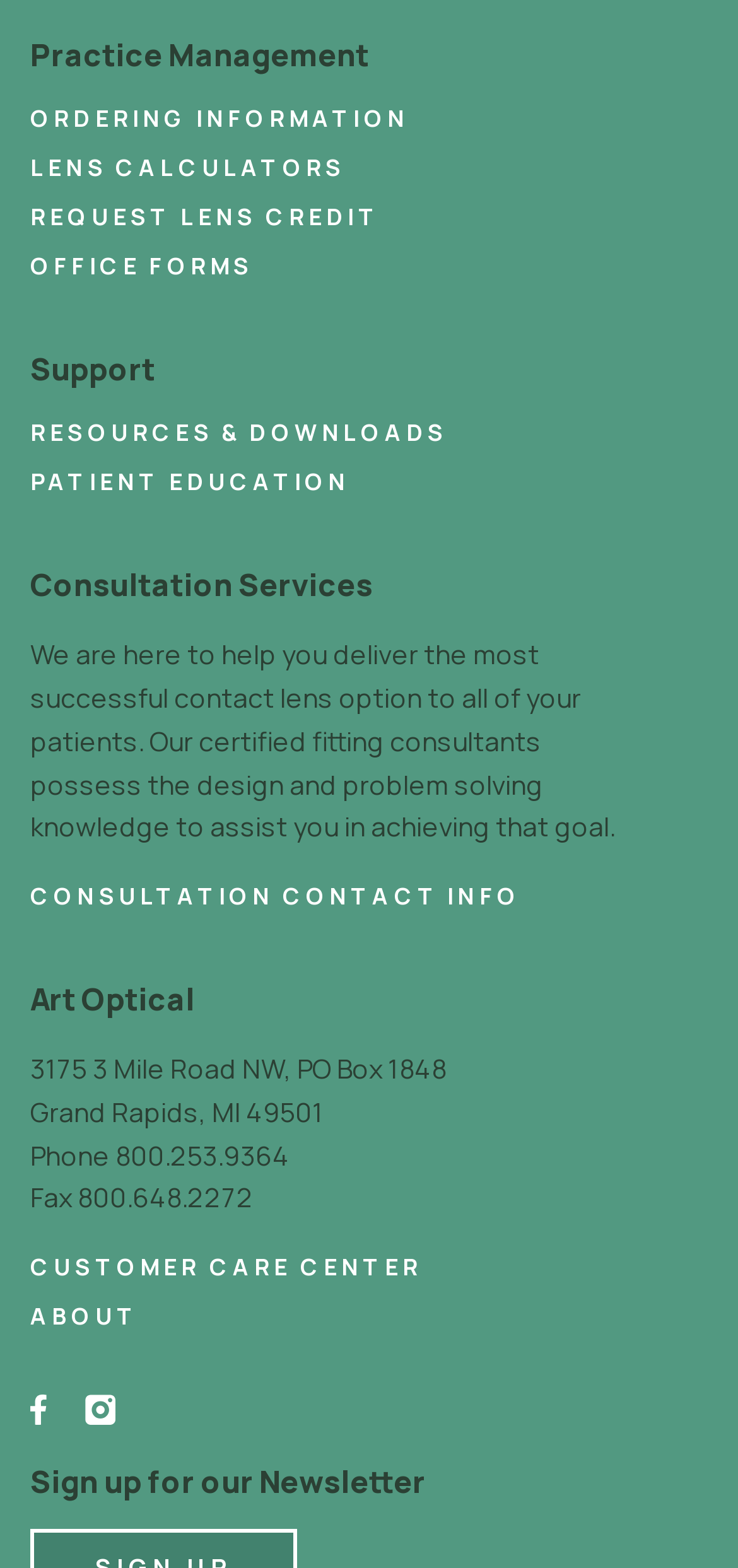What is the company name?
With the help of the image, please provide a detailed response to the question.

The company name can be found in the heading 'Art Optical' which is located at the bottom of the webpage, with a bounding box of [0.041, 0.622, 0.959, 0.653].